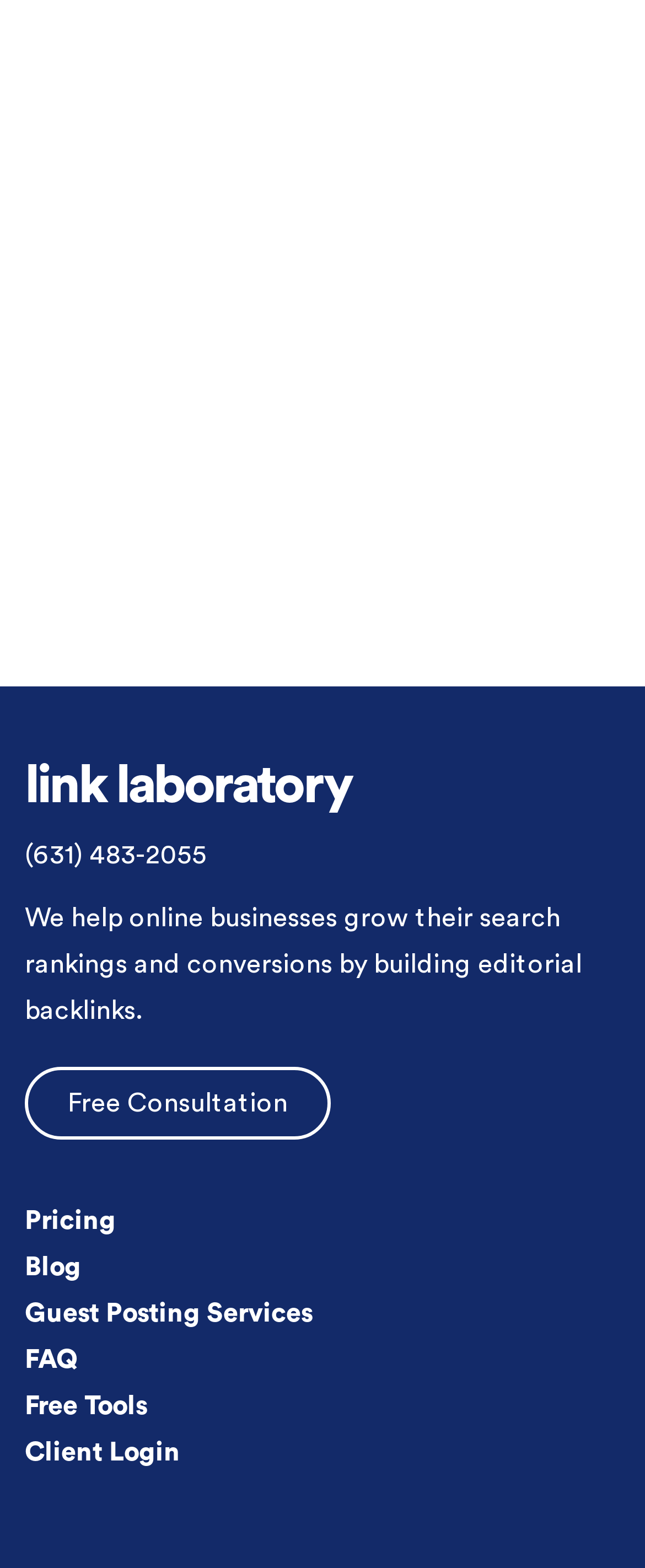What is the company name?
Please give a detailed and thorough answer to the question, covering all relevant points.

The company name is 'link laboratory' which is mentioned in the StaticText element with bounding box coordinates [0.038, 0.484, 0.546, 0.517]